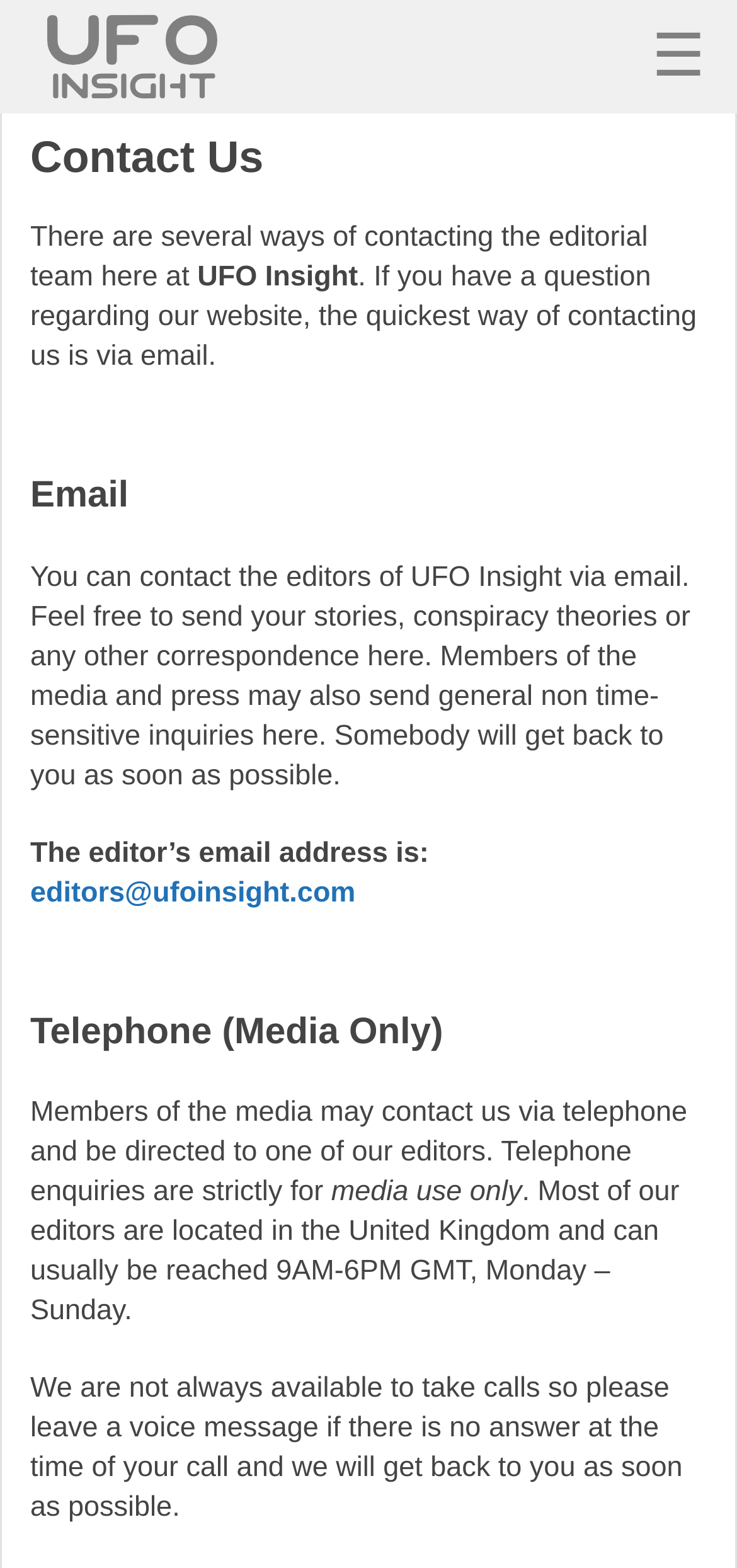Identify the bounding box coordinates for the UI element described as: "alt="UFO Insight"".

[0.038, 0.052, 0.295, 0.07]